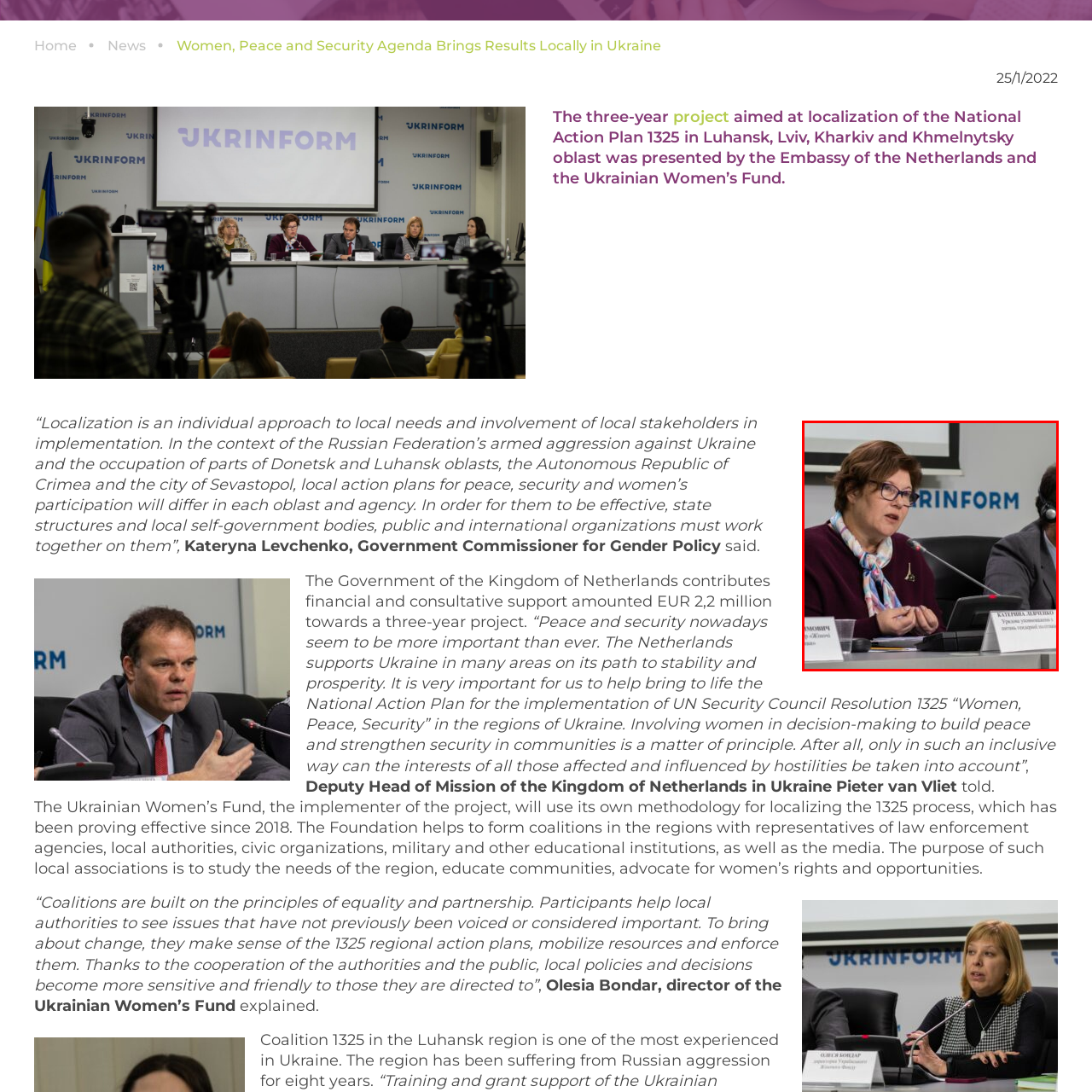Inspect the picture enclosed by the red border, What color is Kateryna Levchenko's sweater? Provide your answer as a single word or phrase.

Deep burgundy